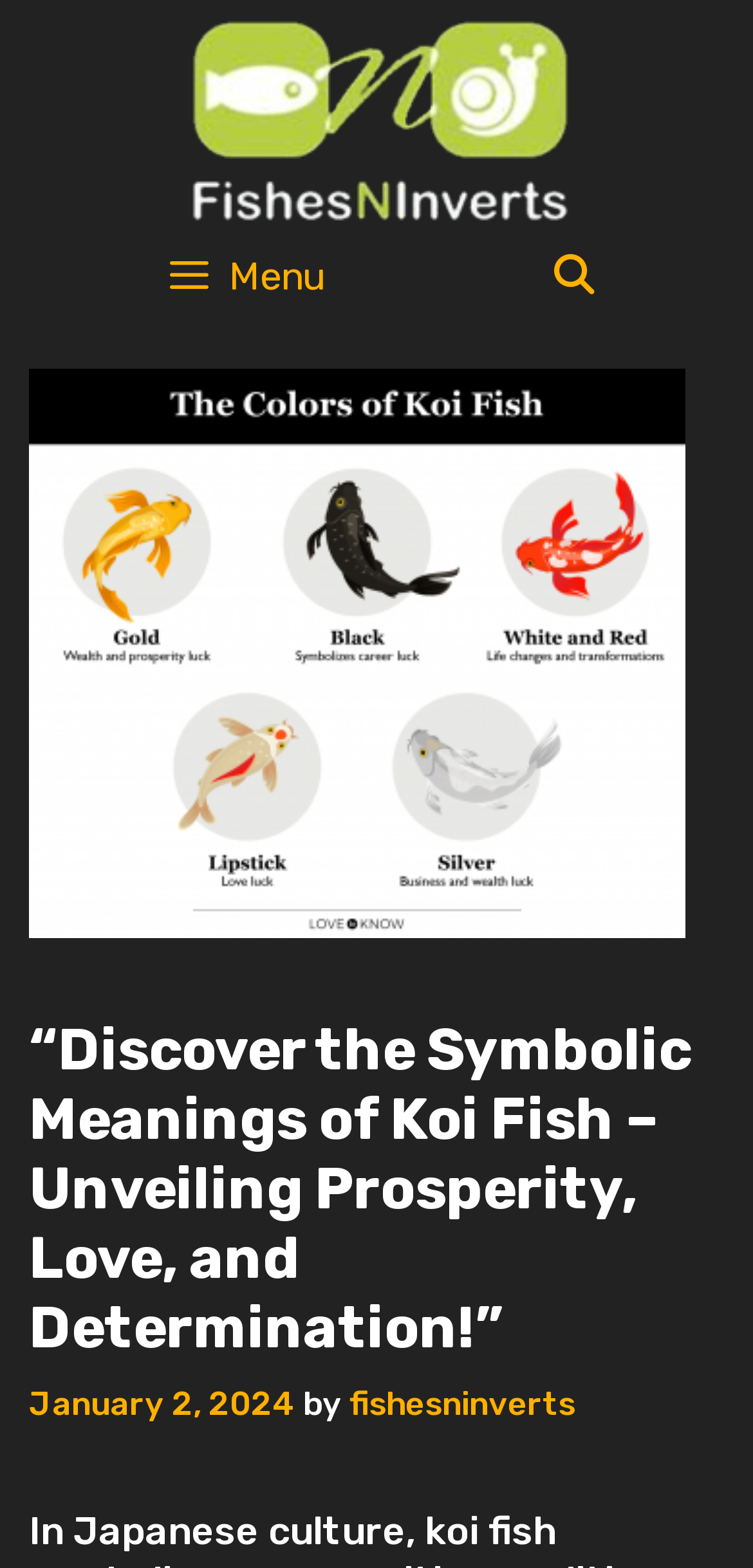Please provide a comprehensive response to the question based on the details in the image: What is the purpose of the button in the top-right corner?

The purpose of the button in the top-right corner can be inferred from its icon '' and the text 'Menu', which suggests that it is used to expand or collapse a menu.